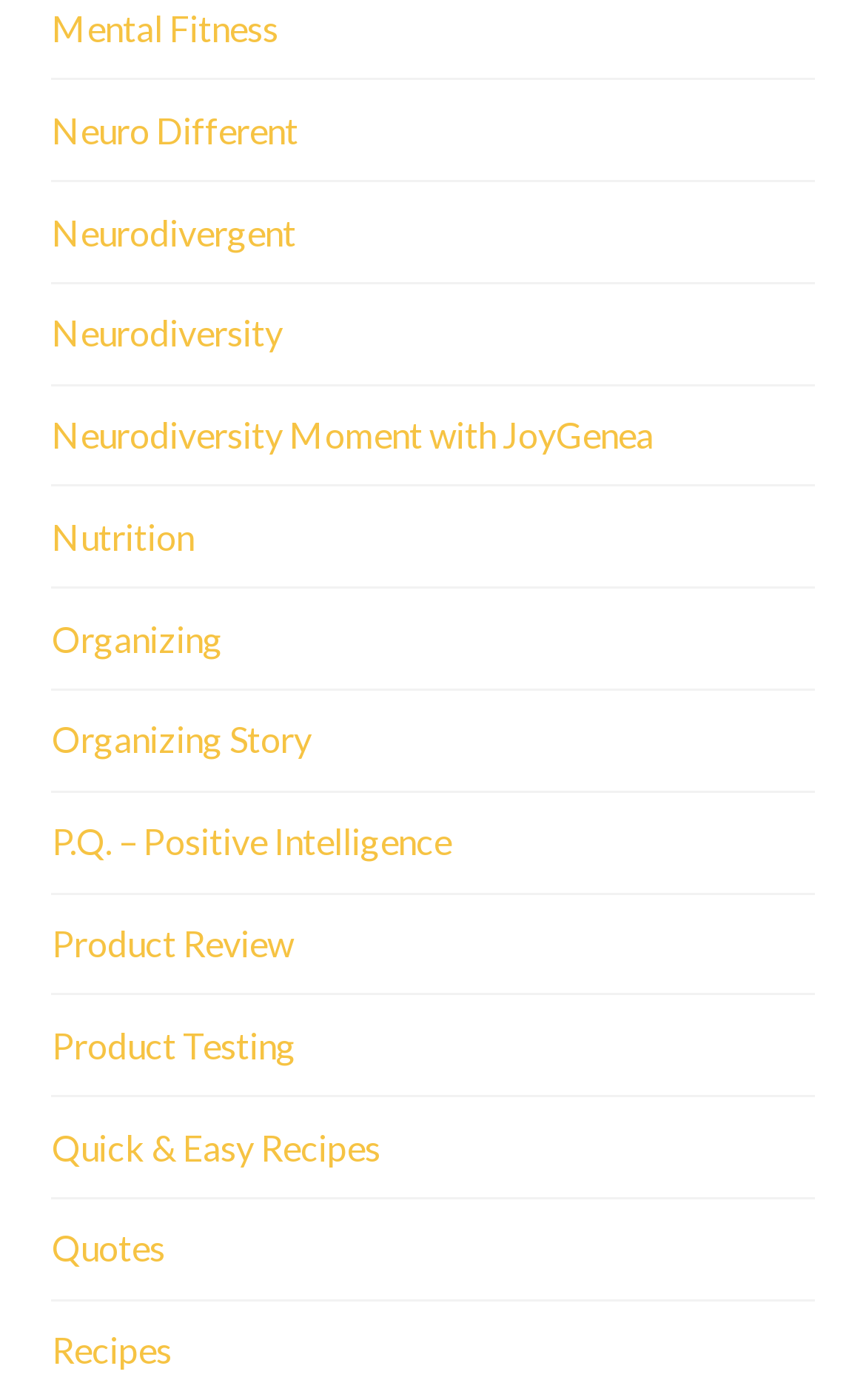Return the bounding box coordinates of the UI element that corresponds to this description: "Neurodiversity". The coordinates must be given as four float numbers in the range of 0 and 1, [left, top, right, bottom].

[0.06, 0.219, 0.327, 0.258]